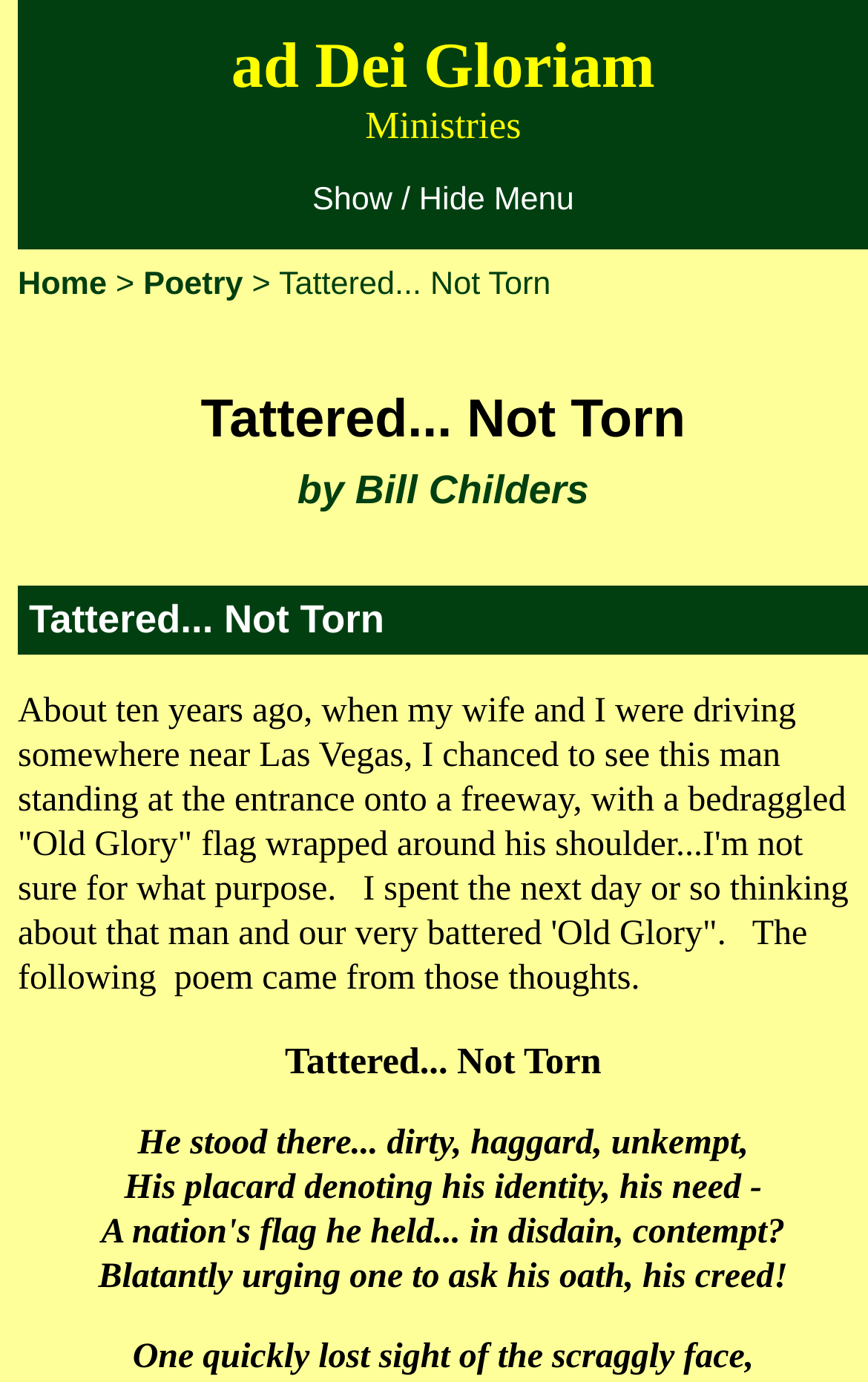What is the author's inspiration for the poem?
Look at the image and answer with only one word or phrase.

A man with a bedraggled flag